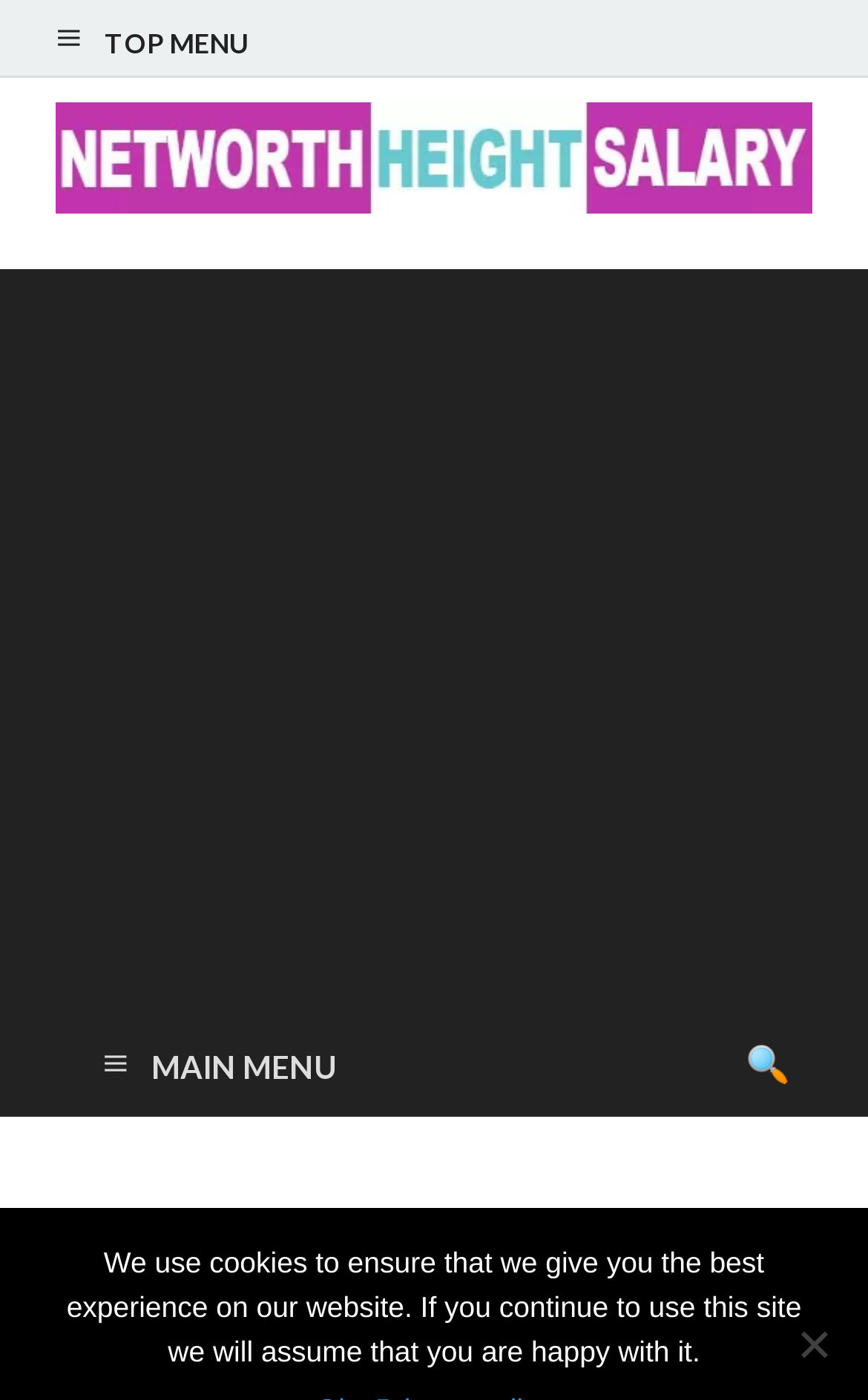Give a detailed explanation of the elements present on the webpage.

The webpage is about the biography of Barkevious Mingo, an American football player. At the top of the page, there is a top menu link labeled "≡ TOP MENU" that takes up most of the width of the page. Below it, there is a link to "Networth Height Salary" with an accompanying image on the left side. This link is repeated again below, but this time it takes up more vertical space.

The main content of the page starts below these links, where there is a large iframe that spans the entire width of the page, likely containing an advertisement. Below the advertisement, there is a main menu link labeled "≡ MAIN MENU" that is positioned on the left side of the page. This menu has a submenu item labeled "ATHLETES" that is positioned below it.

At the bottom of the page, there is a static text paragraph that informs users about the website's cookie policy. To the right of this paragraph, there is a generic element labeled "No" that appears to be a button or a checkbox.